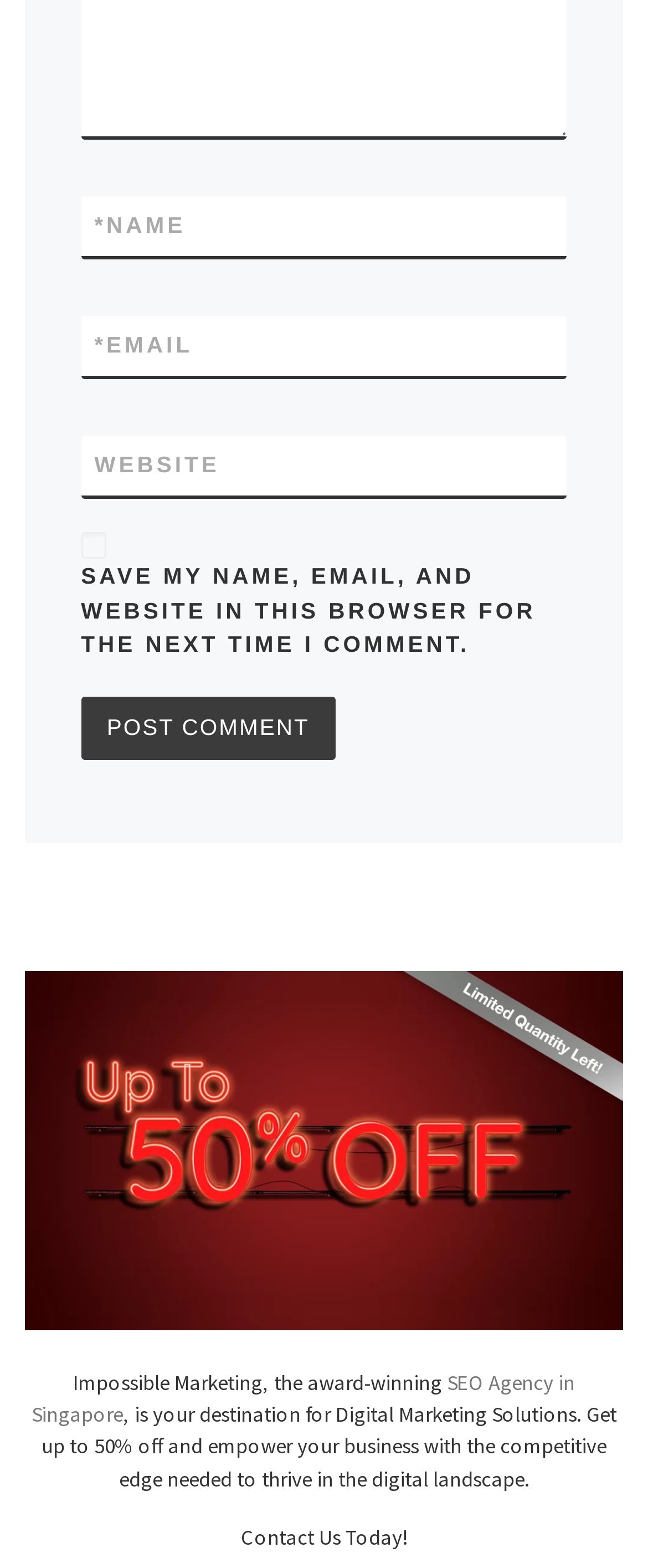Show the bounding box coordinates for the HTML element described as: "parent_node: EMAIL aria-describedby="email-notes" name="email"".

[0.125, 0.202, 0.875, 0.242]